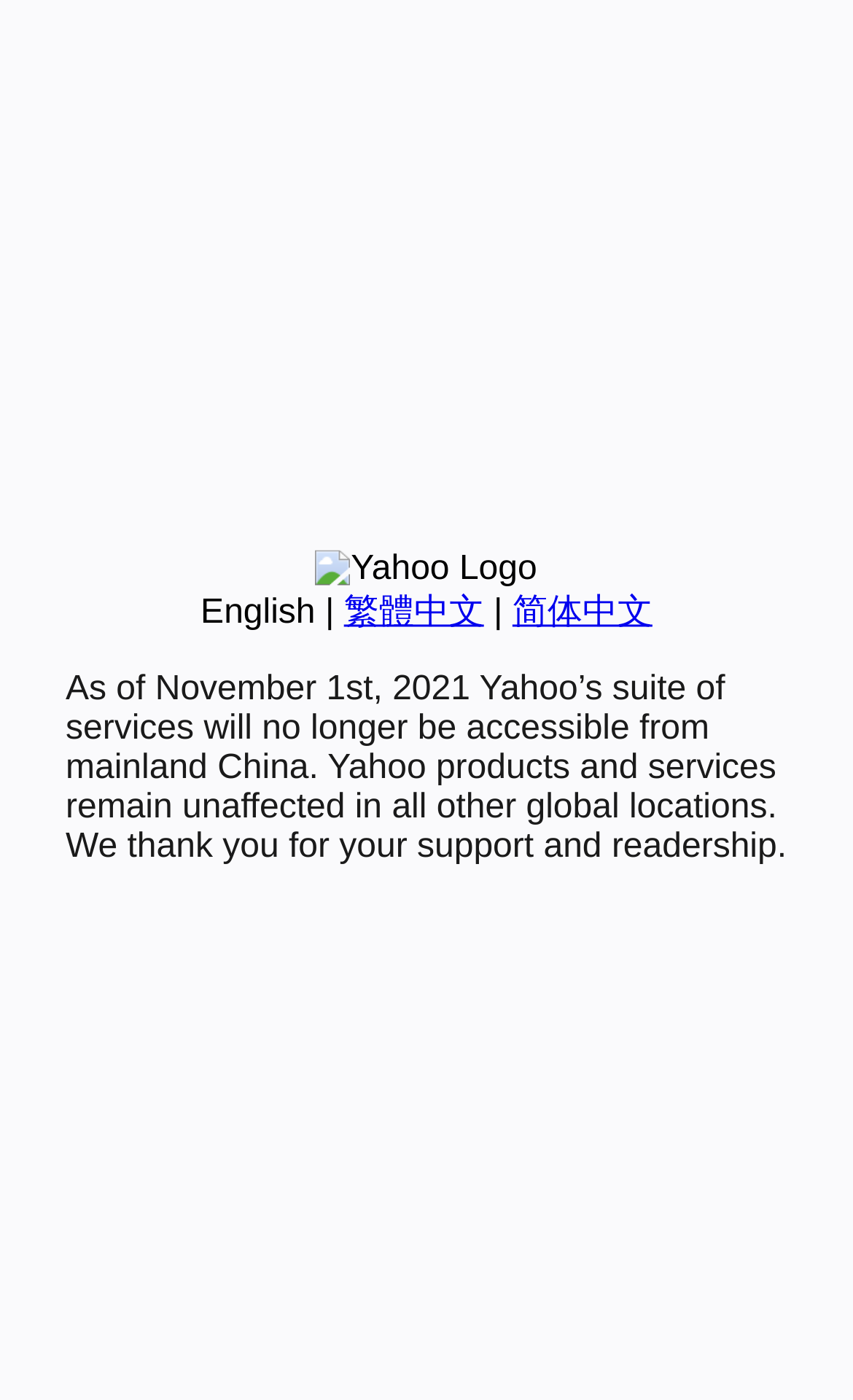Locate the bounding box coordinates of the UI element described by: "Nicholas Idoko". Provide the coordinates as four float numbers between 0 and 1, formatted as [left, top, right, bottom].

None